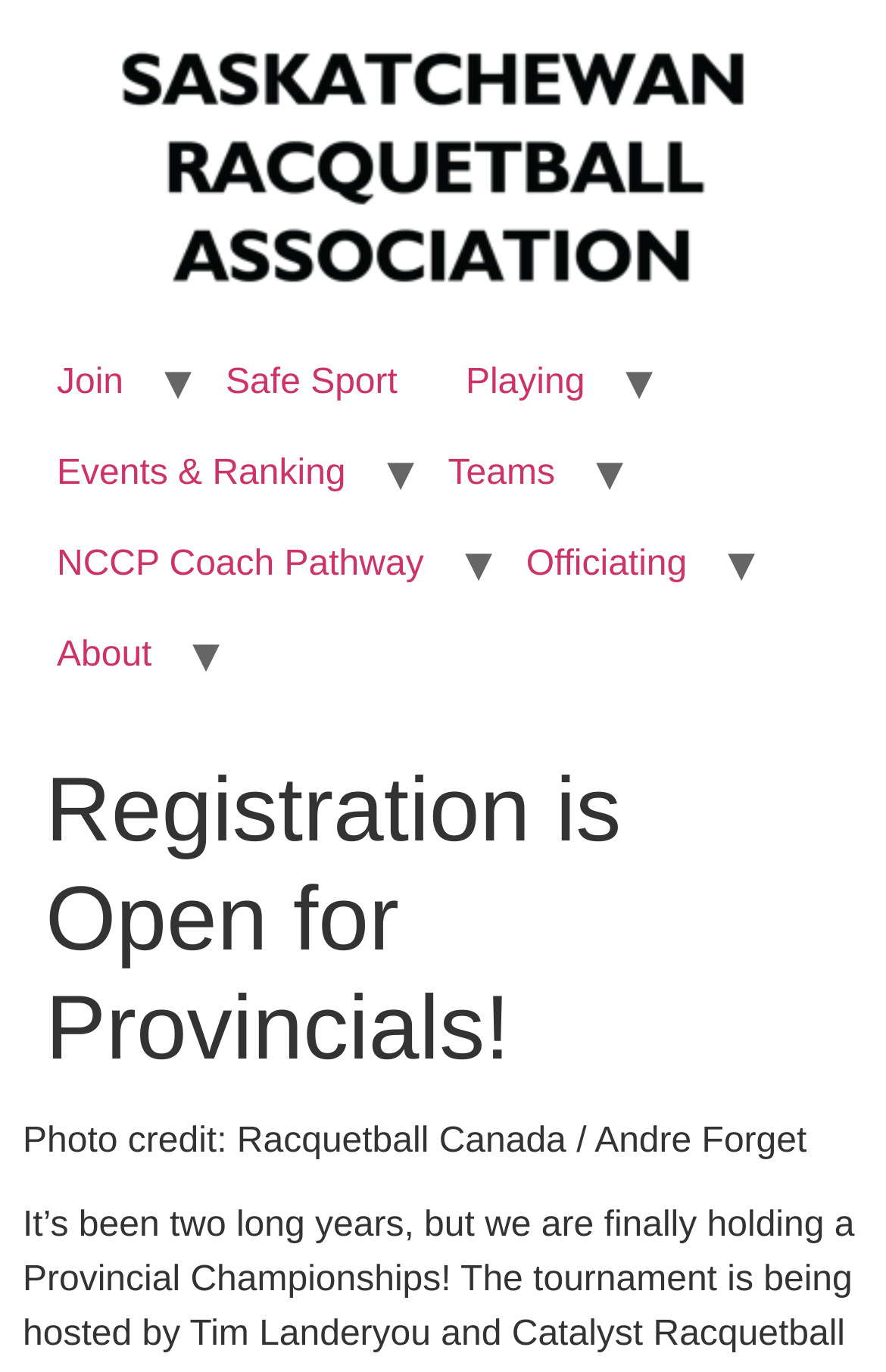Bounding box coordinates should be provided in the format (top-left x, top-left y, bottom-right x, bottom-right y) with all values between 0 and 1. Identify the bounding box for this UI element: Playing

[0.487, 0.247, 0.699, 0.313]